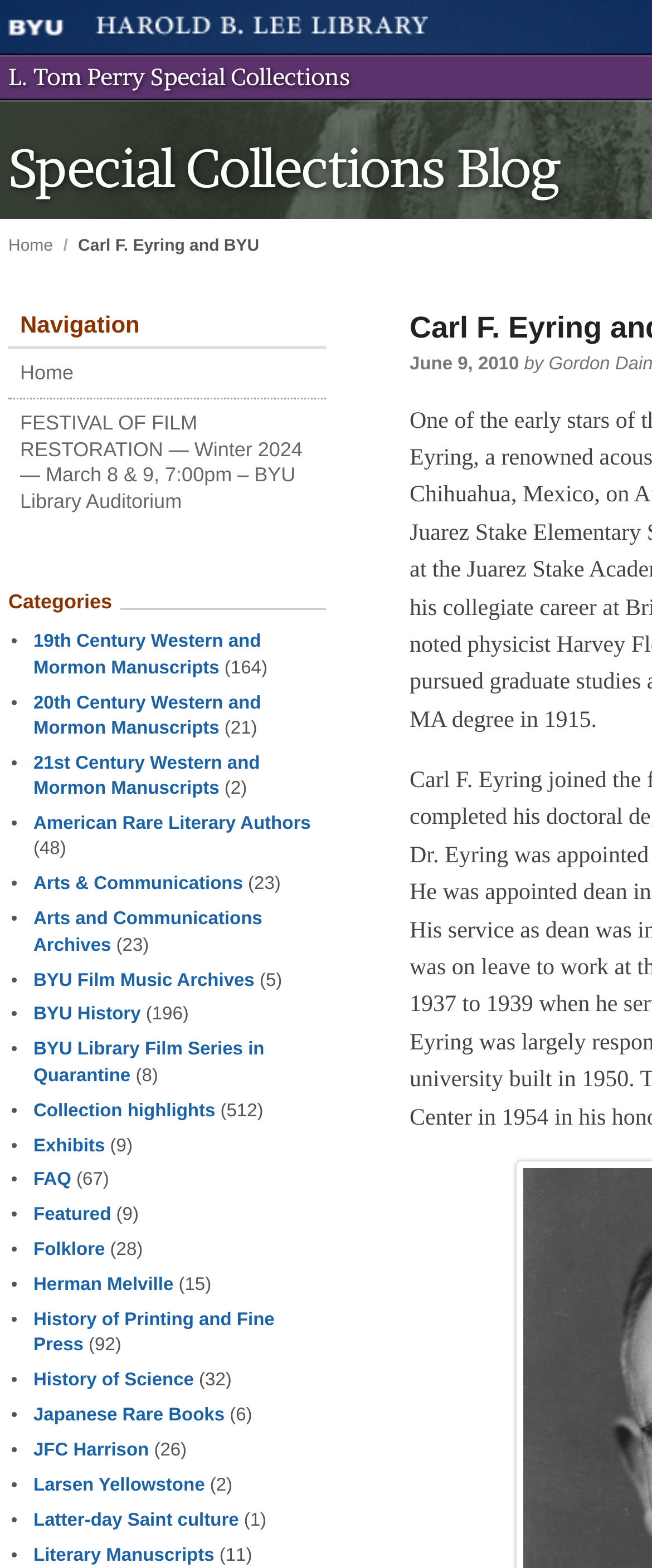Find and extract the text of the primary heading on the webpage.

BYU
Harold B. Lee Library